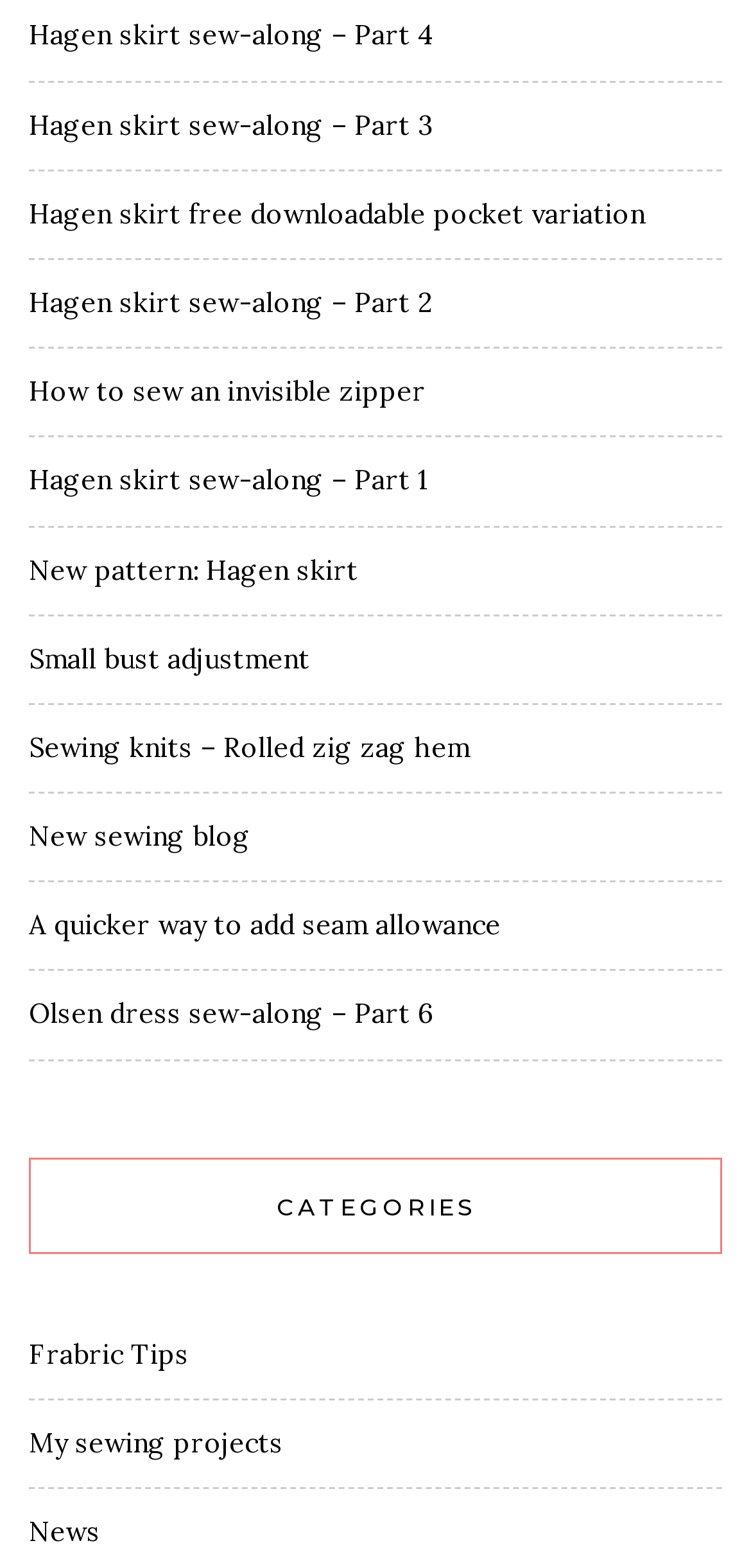Pinpoint the bounding box coordinates of the clickable element to carry out the following instruction: "Read about How to sew an invisible zipper."

[0.038, 0.239, 0.567, 0.261]